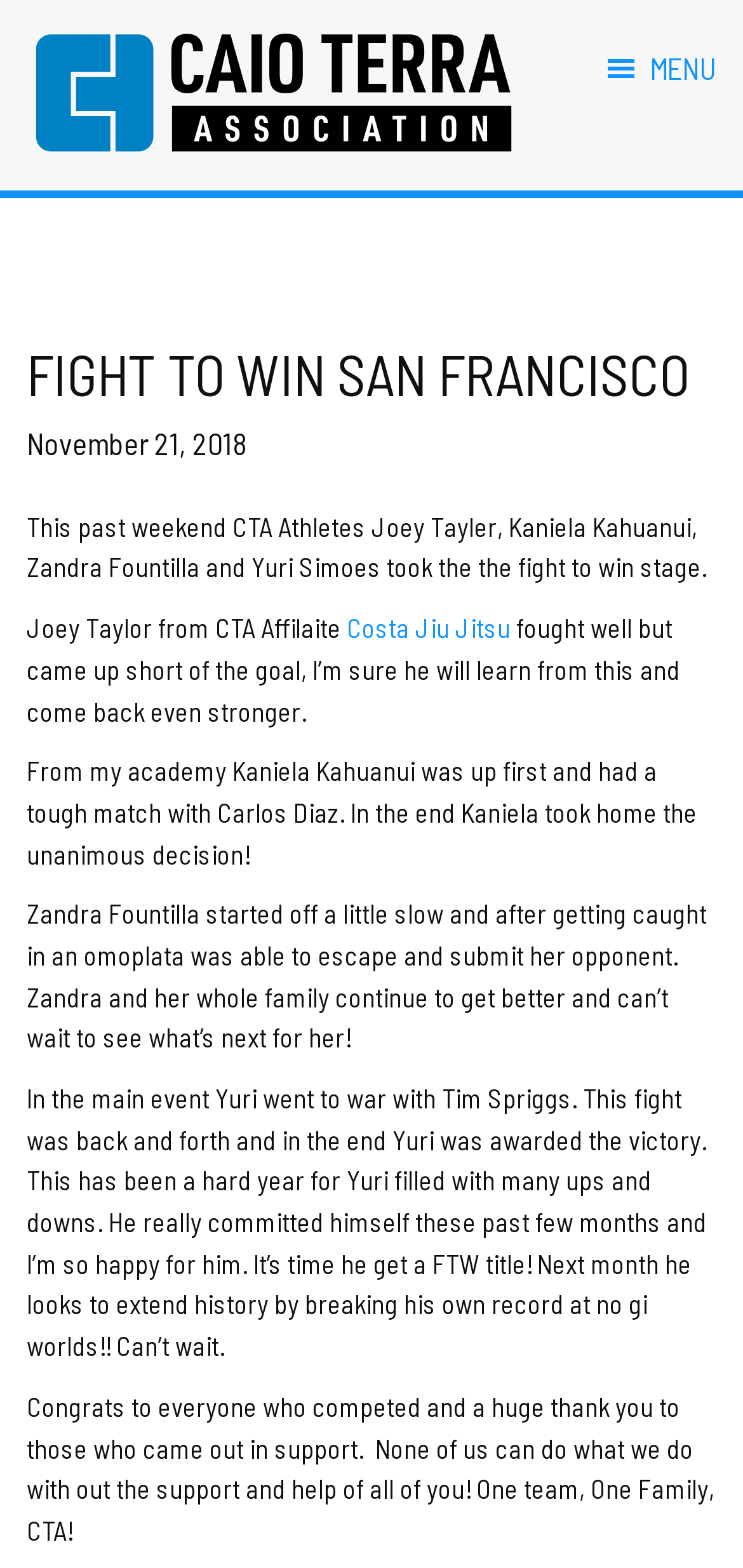Respond with a single word or phrase to the following question: What is the name of the association?

Caio Terra Association